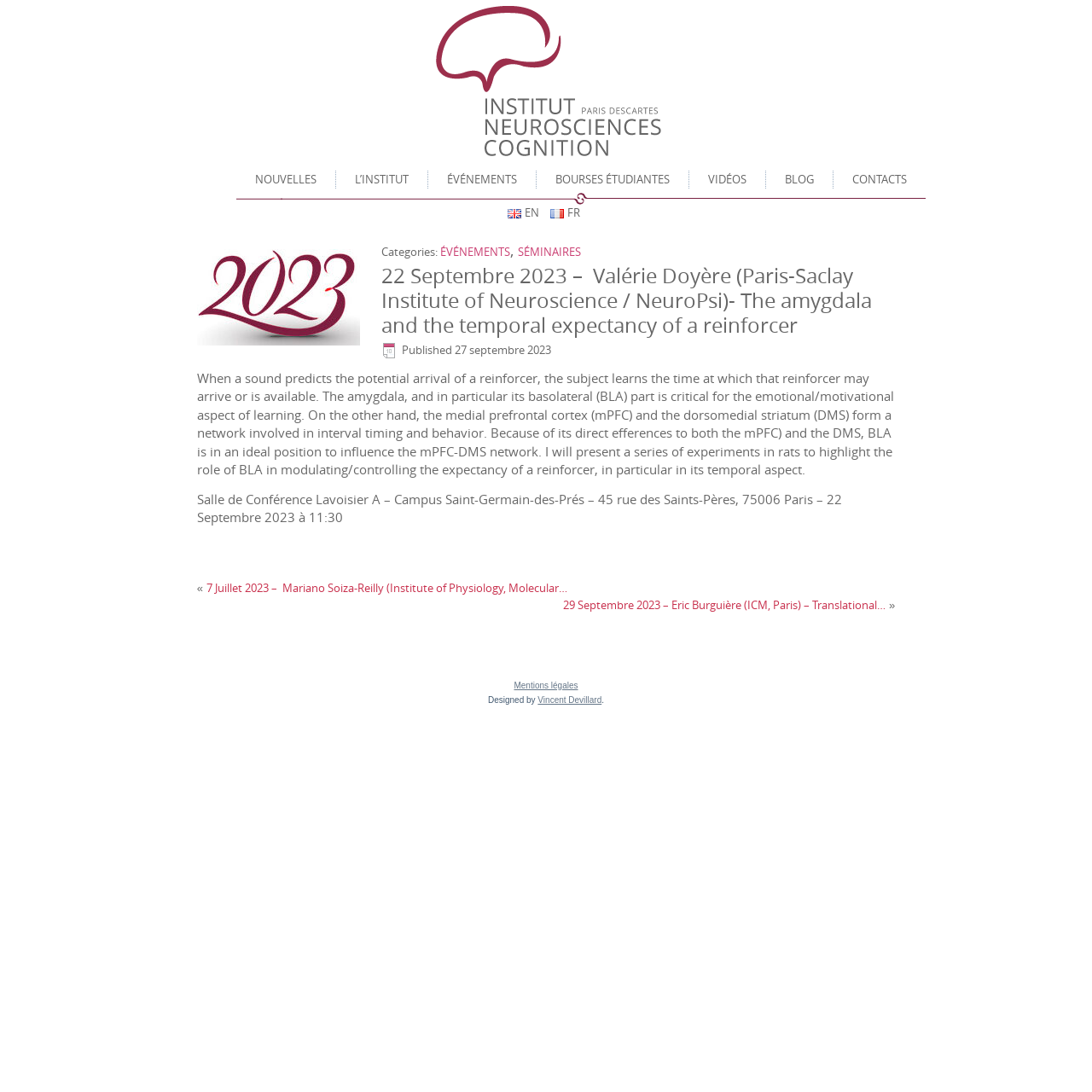What is the language of the webpage?
Please provide a single word or phrase answer based on the image.

French and English